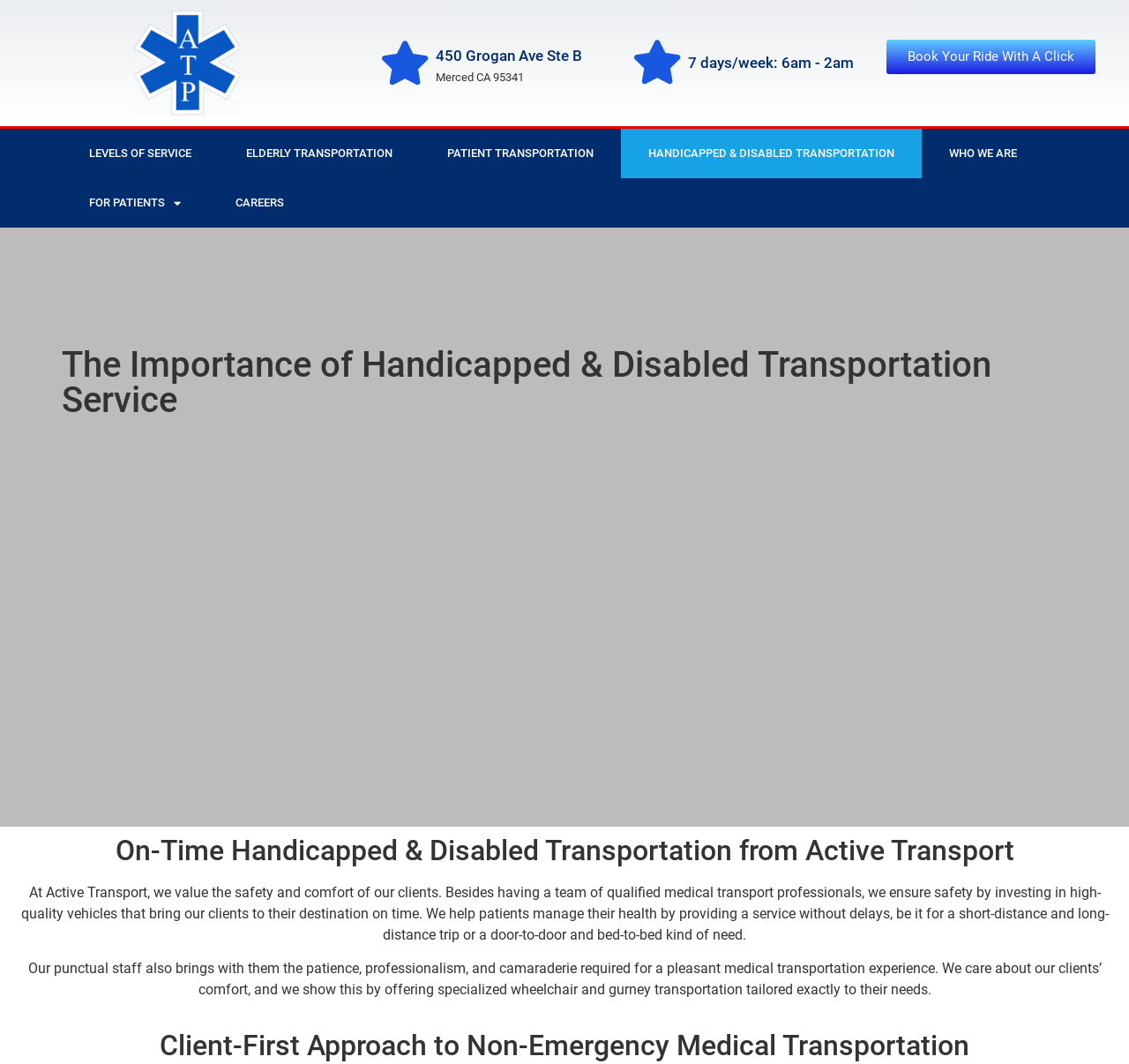Using the provided element description, identify the bounding box coordinates as (top-left x, top-left y, bottom-right x, bottom-right y). Ensure all values are between 0 and 1. Description: alt="Active Transport Medical Services Logo"

[0.119, 0.01, 0.213, 0.109]